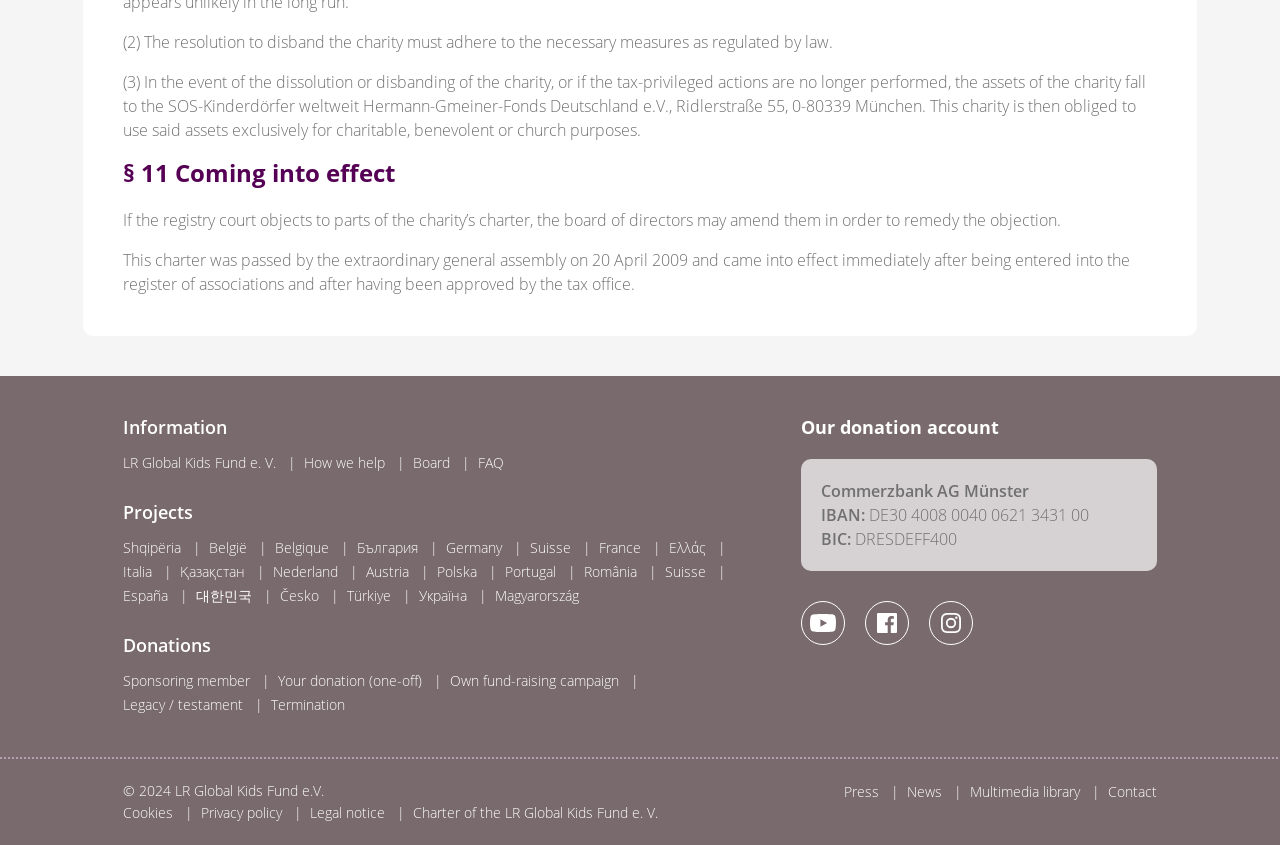What is the name of the bank where the donation account is held?
Answer with a single word or phrase, using the screenshot for reference.

Commerzbank AG Münster